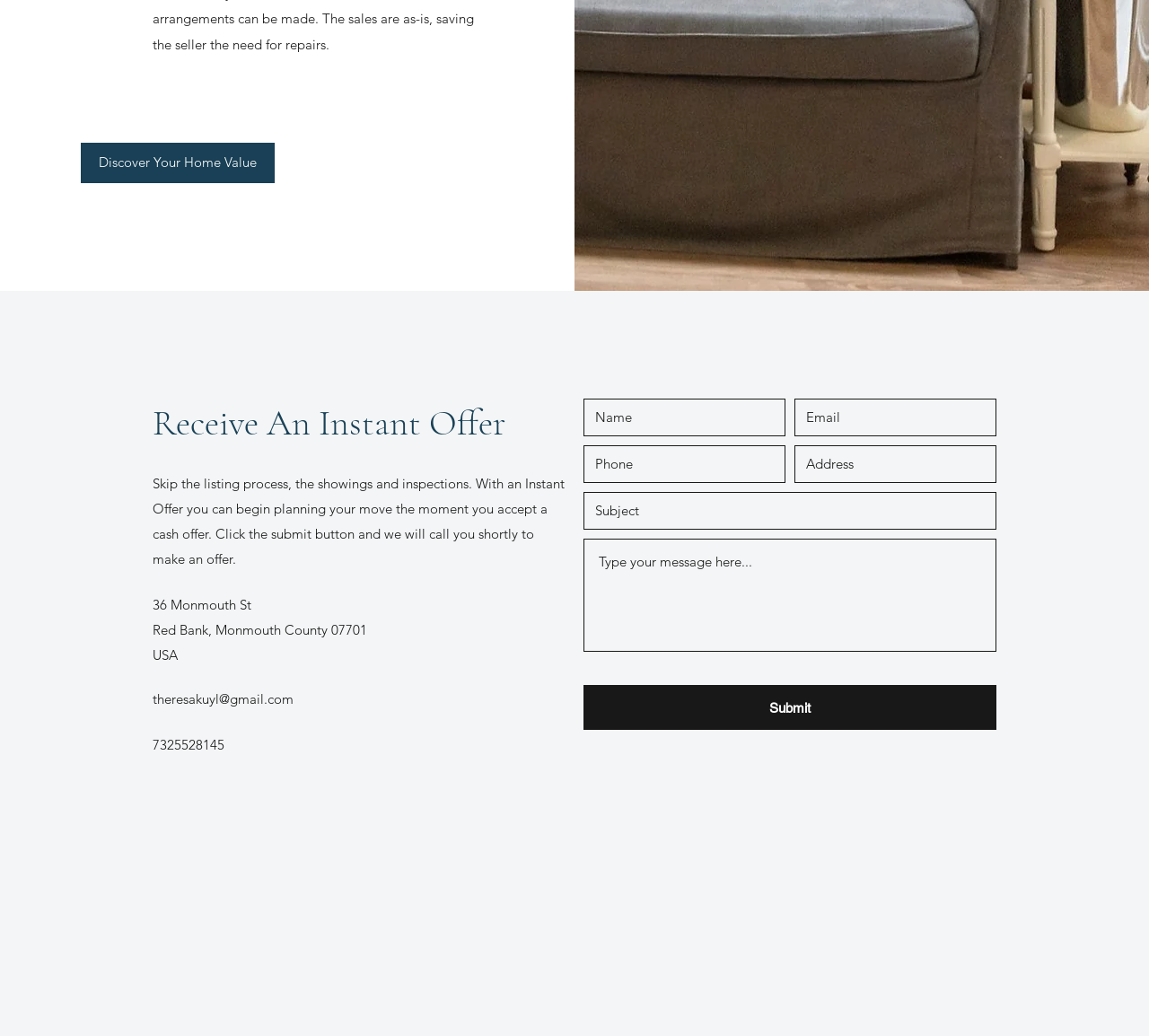Using the format (top-left x, top-left y, bottom-right x, bottom-right y), provide the bounding box coordinates for the described UI element. All values should be floating point numbers between 0 and 1: aria-label="Address" name="address" placeholder="Address"

[0.691, 0.43, 0.867, 0.466]